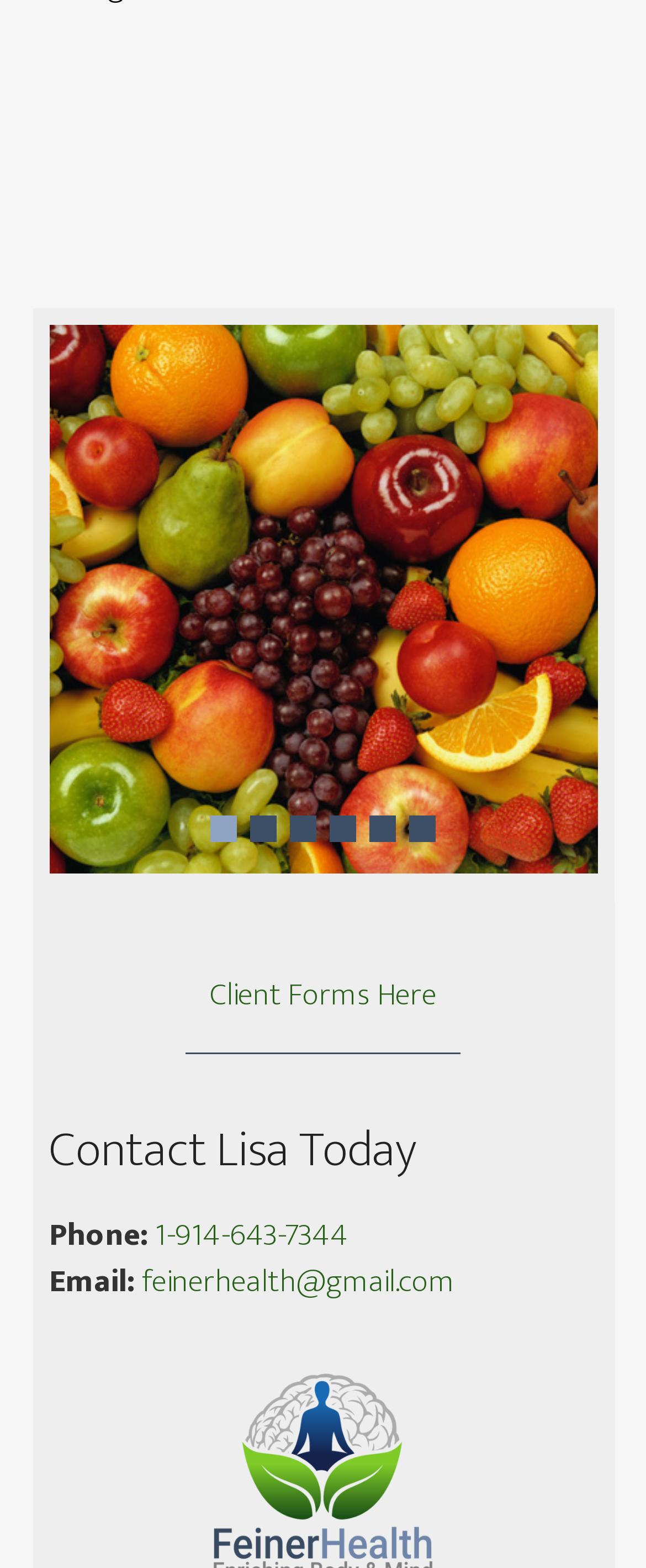What is the phone number to contact Lisa?
Examine the image and provide an in-depth answer to the question.

The phone number to contact Lisa is found in the 'Contact Lisa Today' section, where it is listed as '1-914-643-7344'.